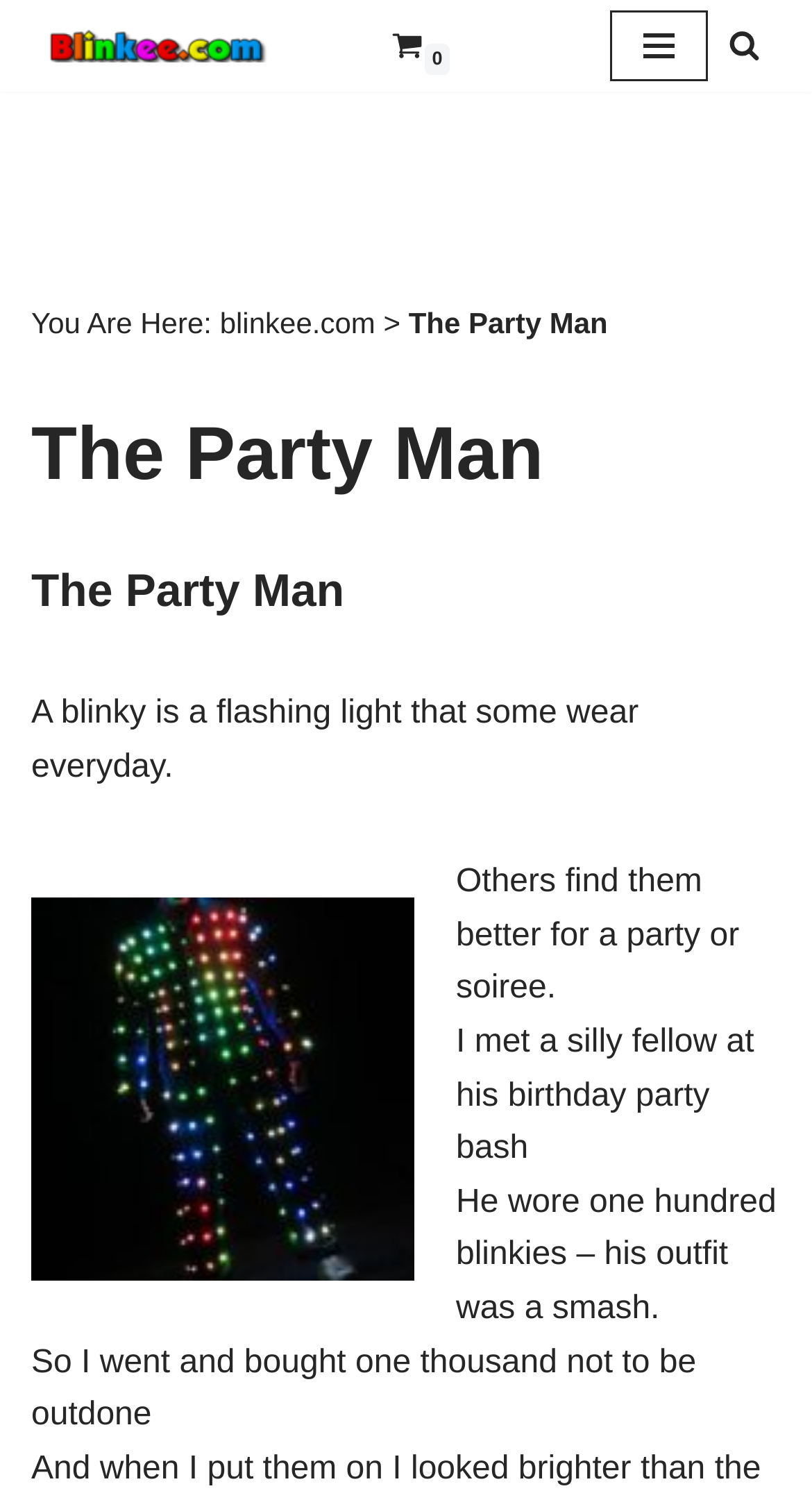Answer the following inquiry with a single word or phrase:
How many items are in the cart?

0